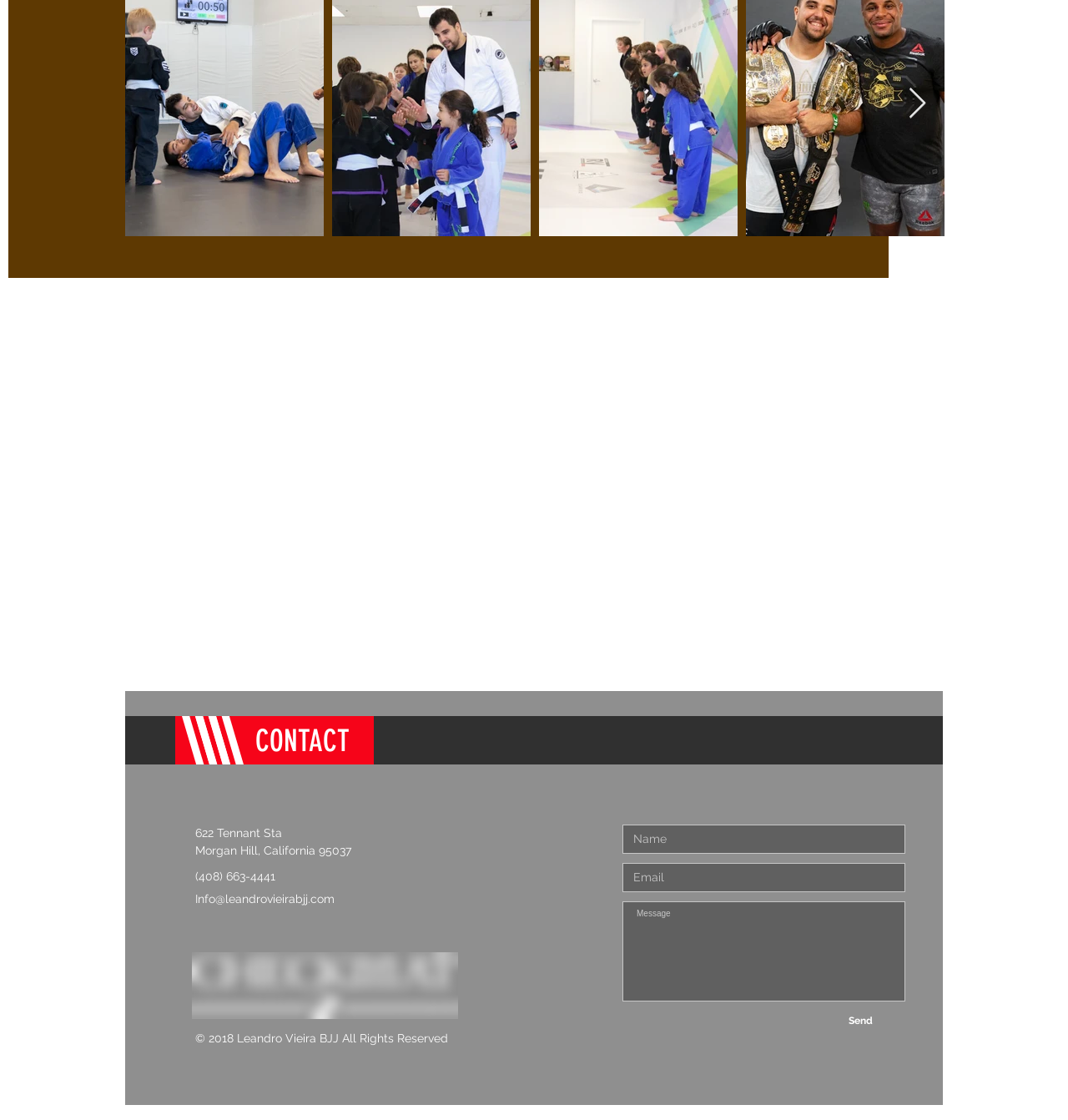Find the bounding box coordinates for the element that must be clicked to complete the instruction: "Visit the Facebook page". The coordinates should be four float numbers between 0 and 1, indicated as [left, top, right, bottom].

[0.183, 0.824, 0.199, 0.84]